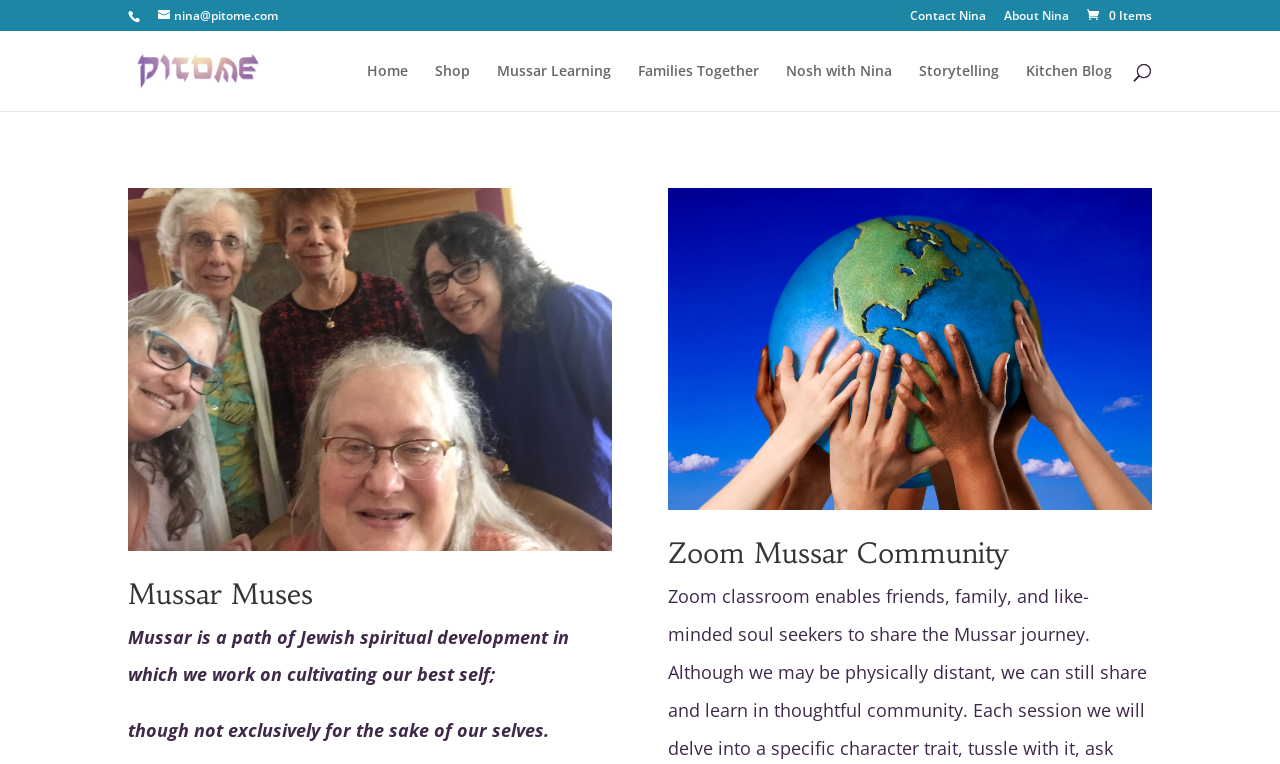Provide the bounding box coordinates of the area you need to click to execute the following instruction: "contact nina".

[0.711, 0.013, 0.77, 0.041]